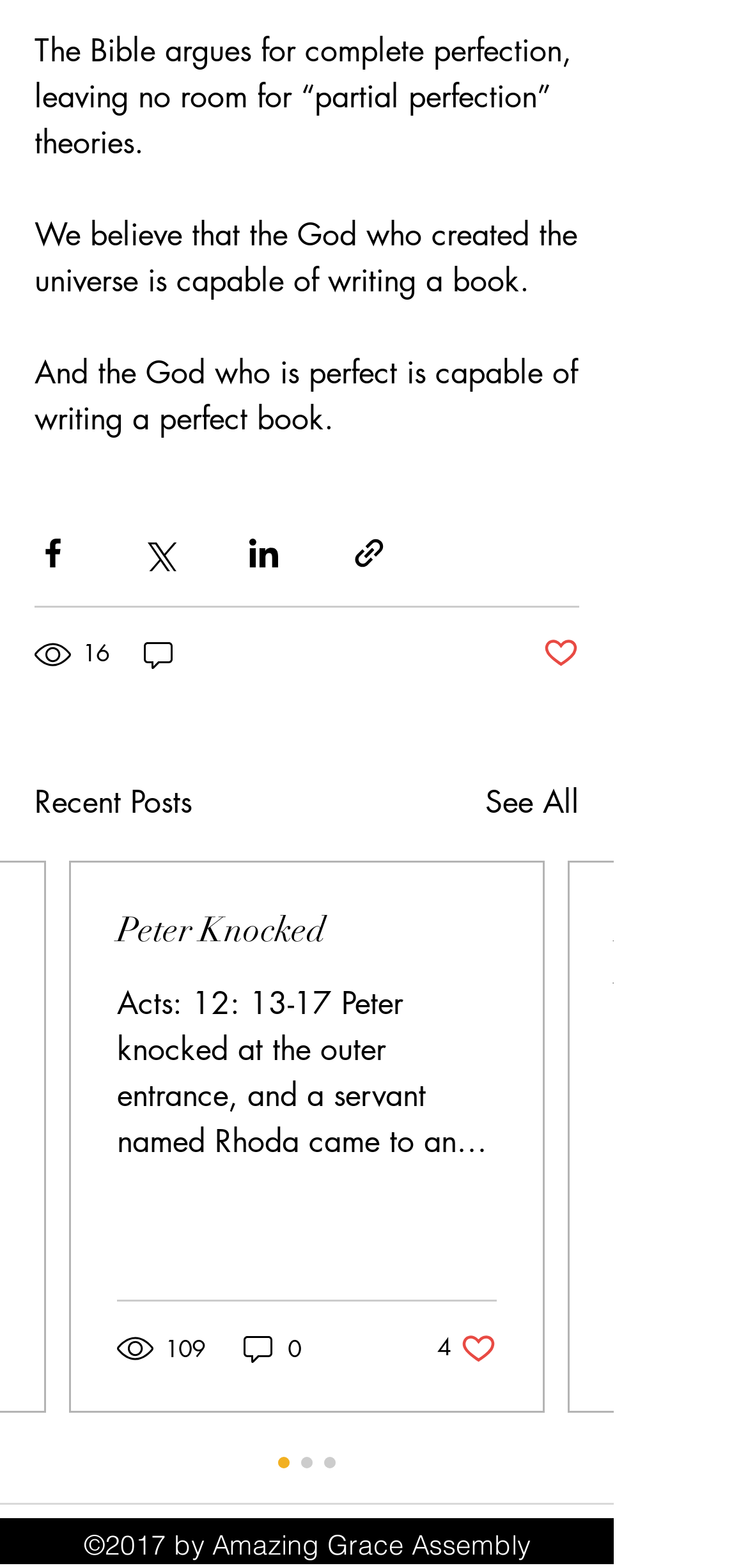Identify the bounding box for the UI element described as: "Post not marked as liked". Ensure the coordinates are four float numbers between 0 and 1, formatted as [left, top, right, bottom].

[0.726, 0.404, 0.774, 0.43]